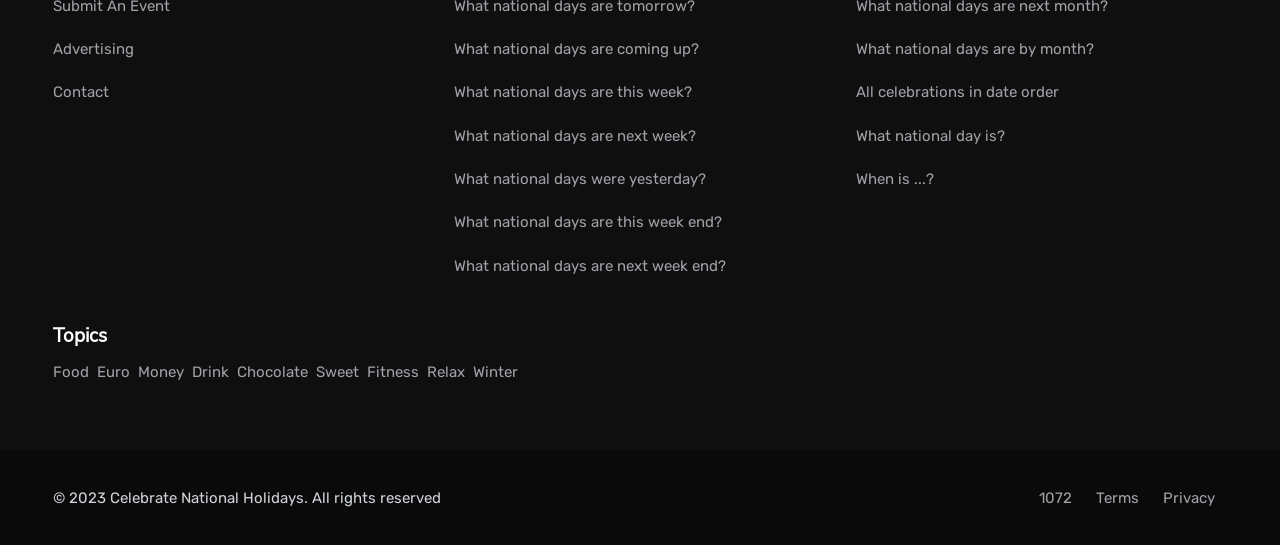Can you give a detailed response to the following question using the information from the image? What is the last link in the first section of the webpage?

The first section of the webpage has links related to national days, and the last link in this section is 'What national days are next week end?'.